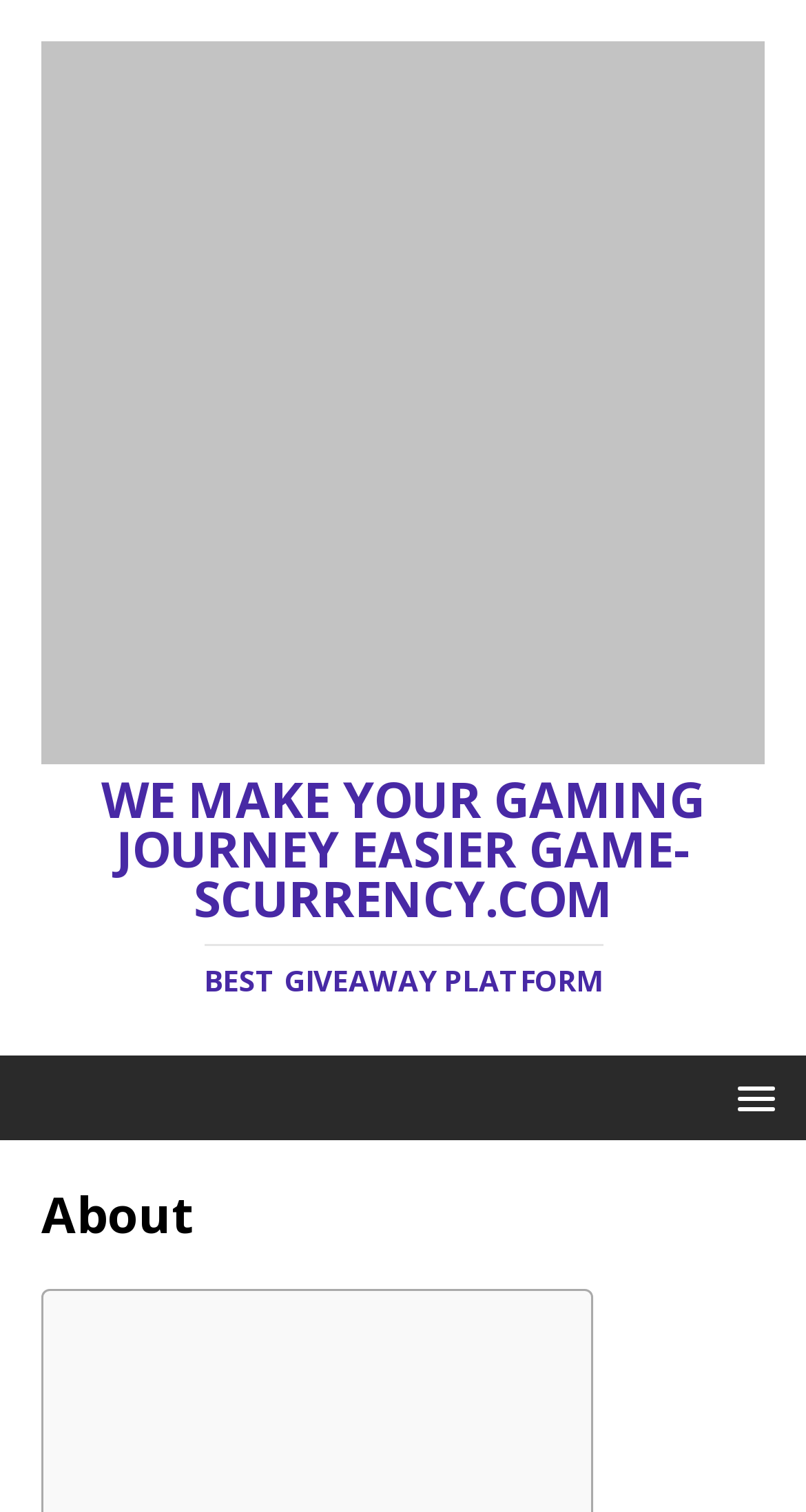Respond with a single word or phrase:
What is the purpose of the website?

gaming